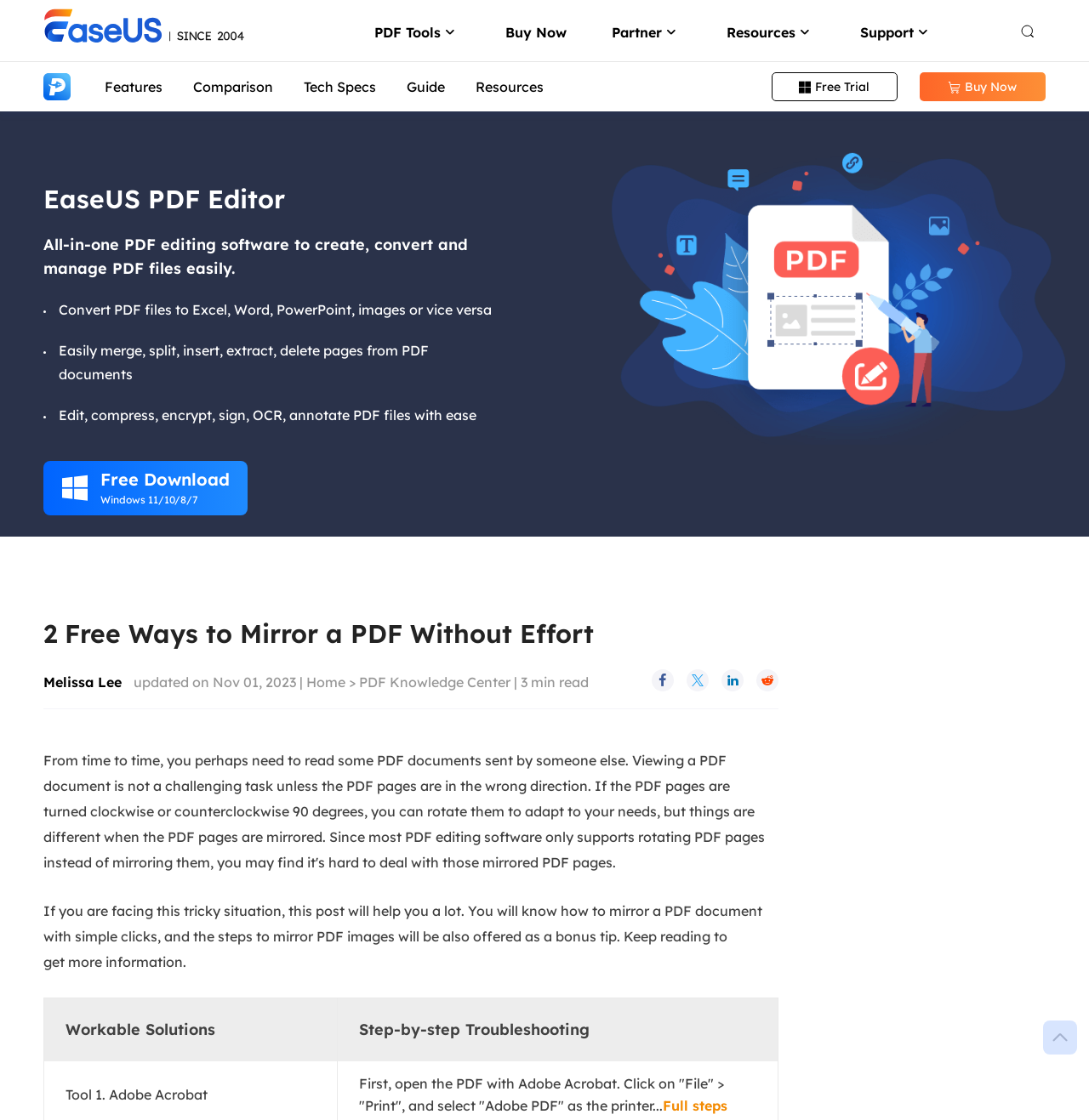Find and specify the bounding box coordinates that correspond to the clickable region for the instruction: "Type in the text box".

[0.0, 0.97, 0.16, 0.989]